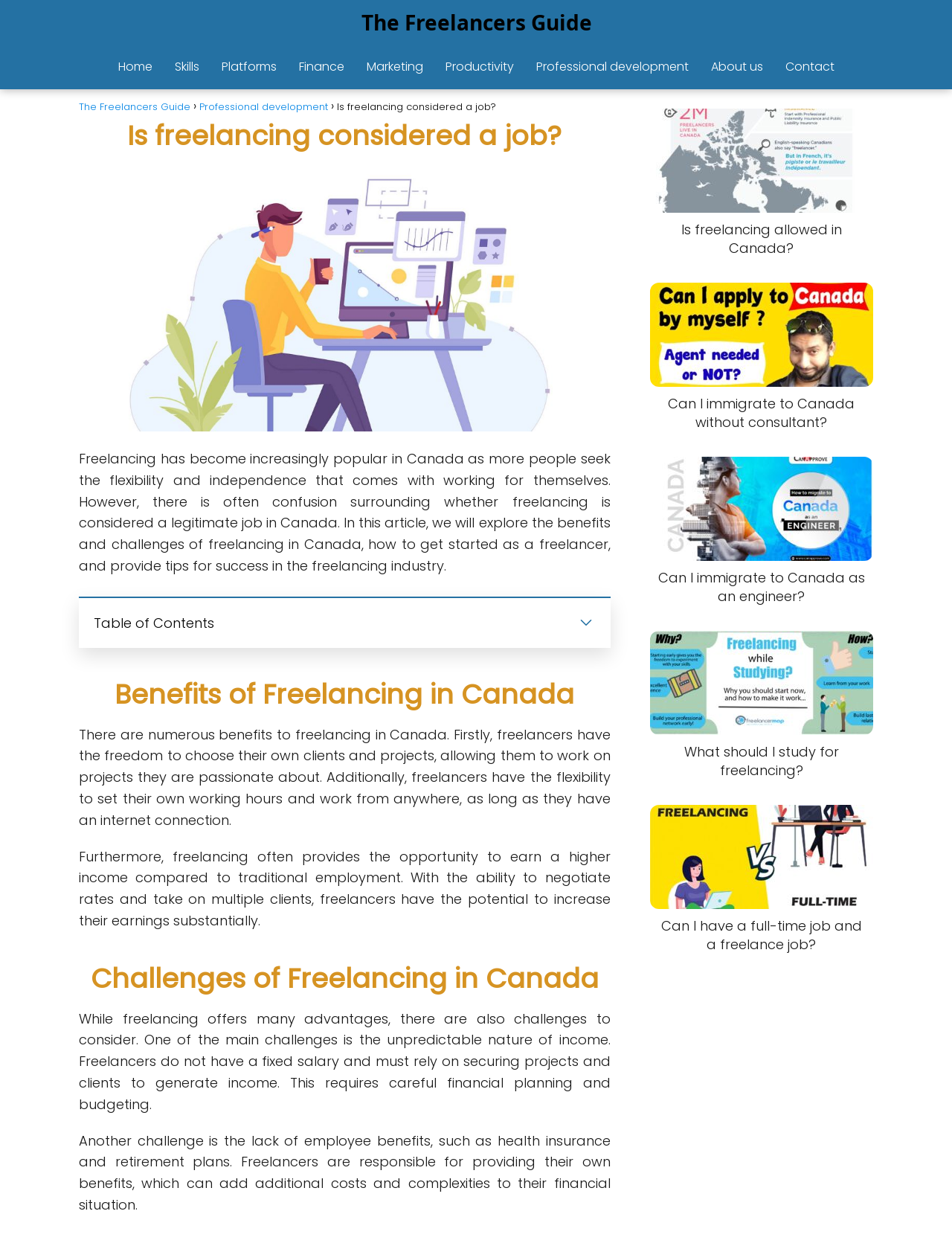Given the element description "Finance", identify the bounding box of the corresponding UI element.

[0.314, 0.047, 0.361, 0.06]